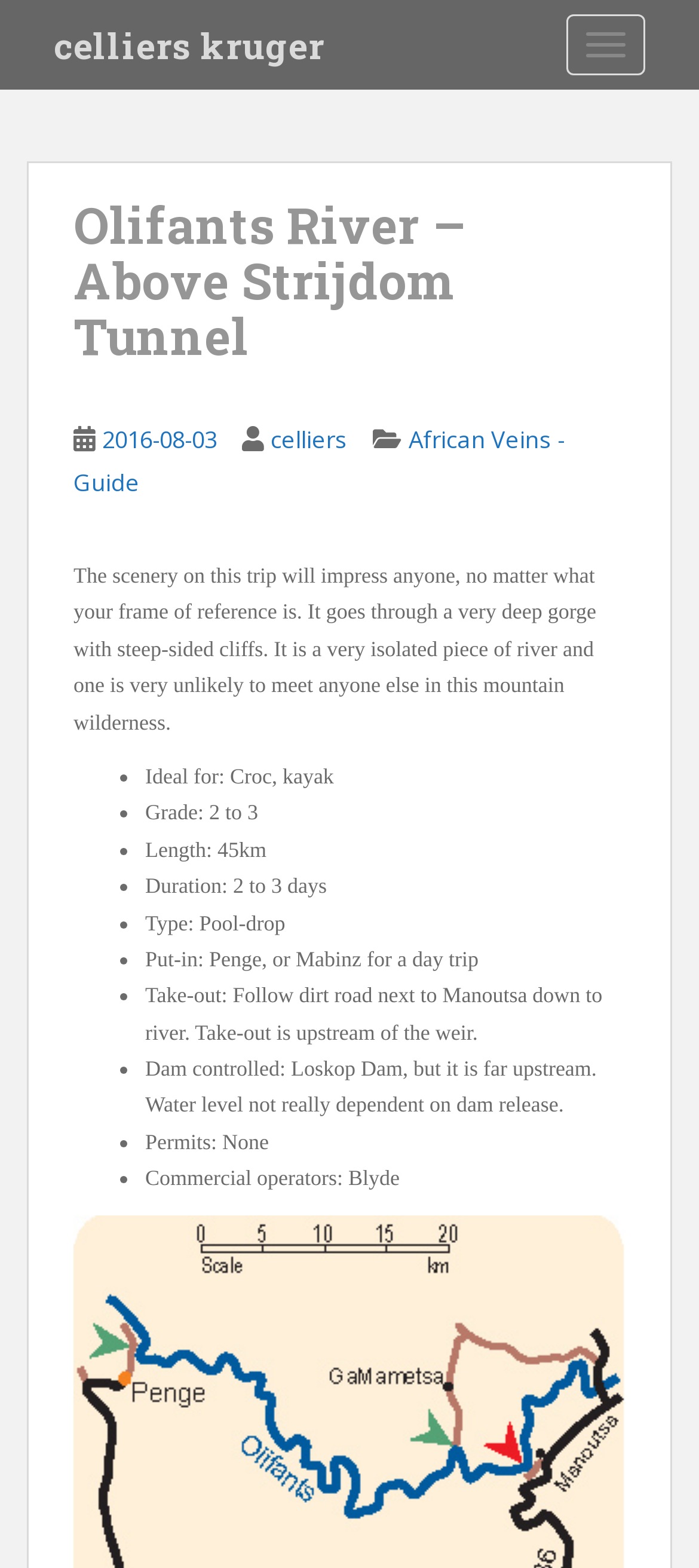Using the element description 2016-08-032016-08-03, predict the bounding box coordinates for the UI element. Provide the coordinates in (top-left x, top-left y, bottom-right x, bottom-right y) format with values ranging from 0 to 1.

[0.146, 0.27, 0.31, 0.291]